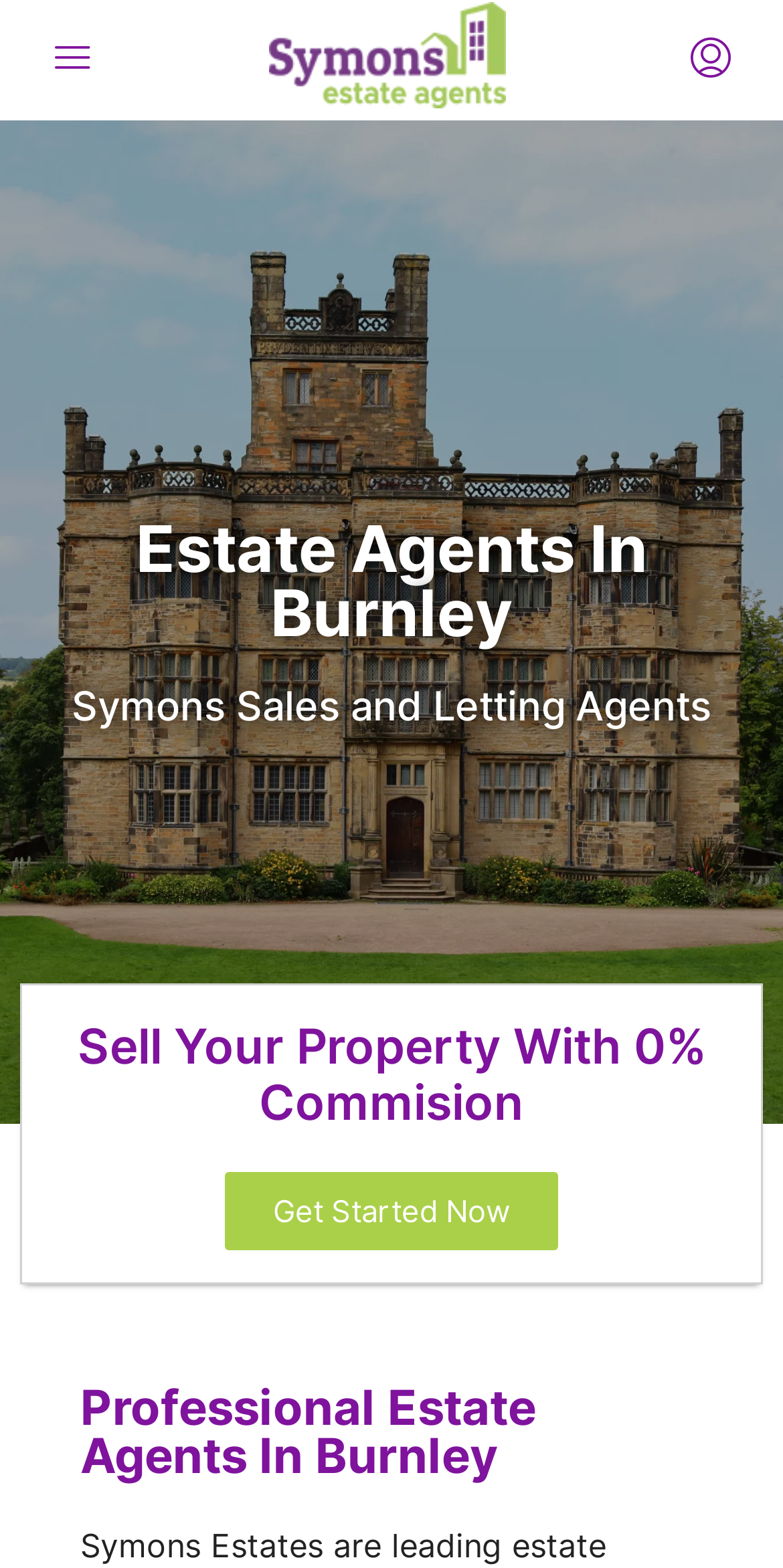Answer with a single word or phrase: 
What is the name of the estate agents?

Symons Estates